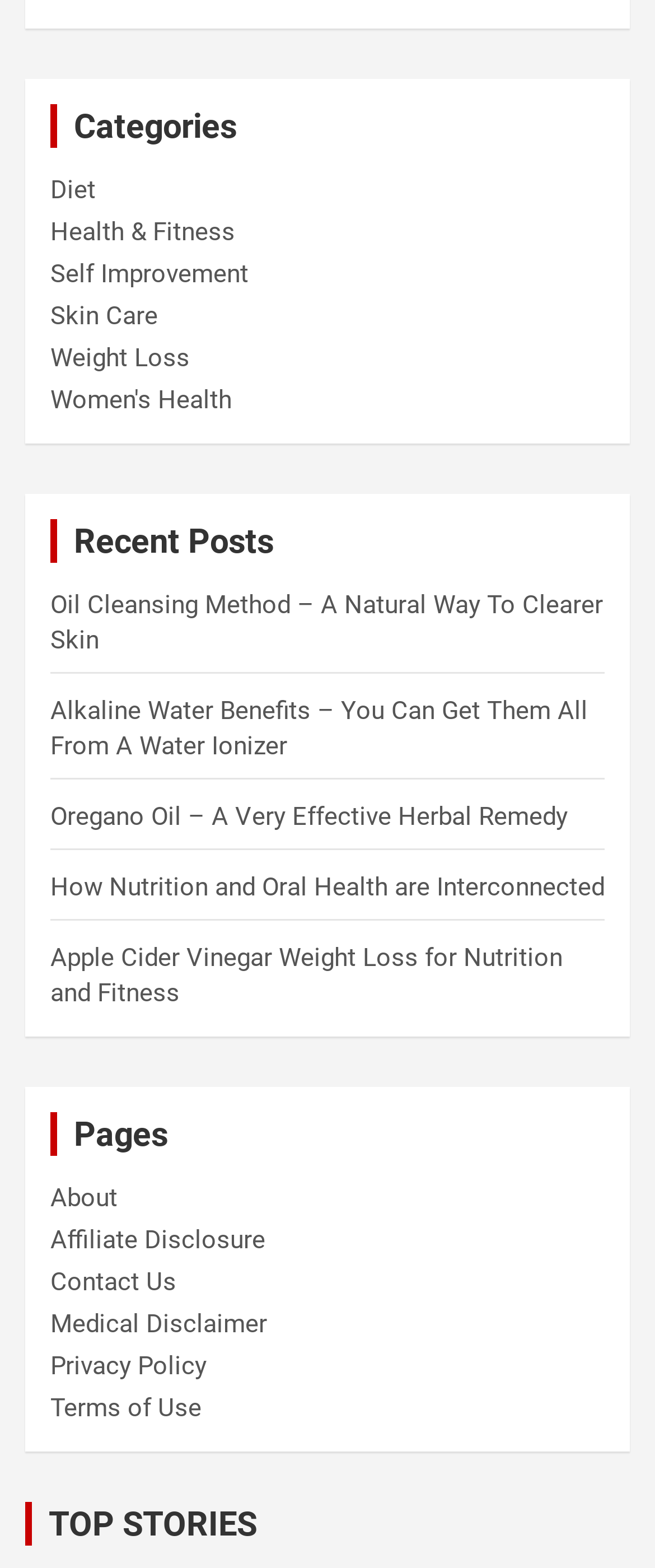How many recent posts are listed?
Using the visual information, reply with a single word or short phrase.

5